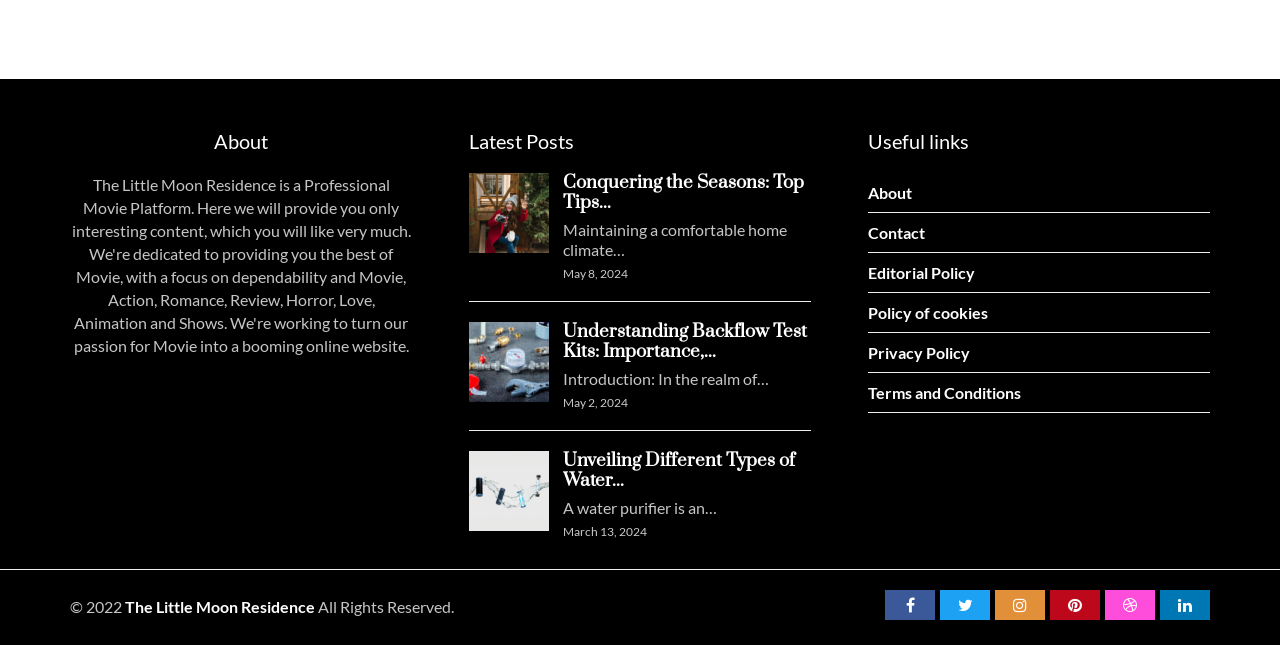Based on the element description The Little Moon Residence, identify the bounding box of the UI element in the given webpage screenshot. The coordinates should be in the format (top-left x, top-left y, bottom-right x, bottom-right y) and must be between 0 and 1.

[0.098, 0.926, 0.246, 0.955]